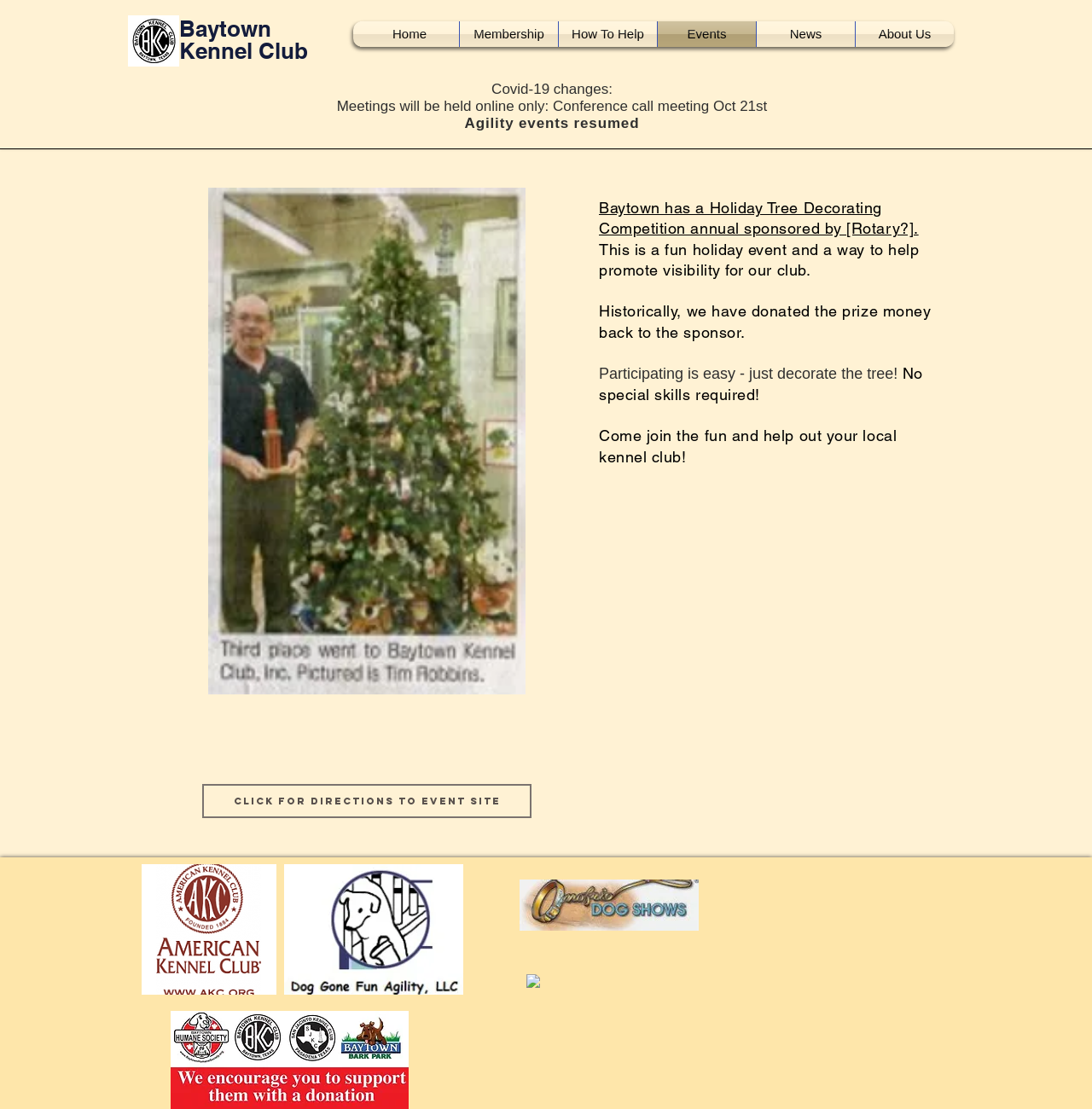Please find the bounding box coordinates of the section that needs to be clicked to achieve this instruction: "Go to the Home page".

[0.33, 0.019, 0.42, 0.042]